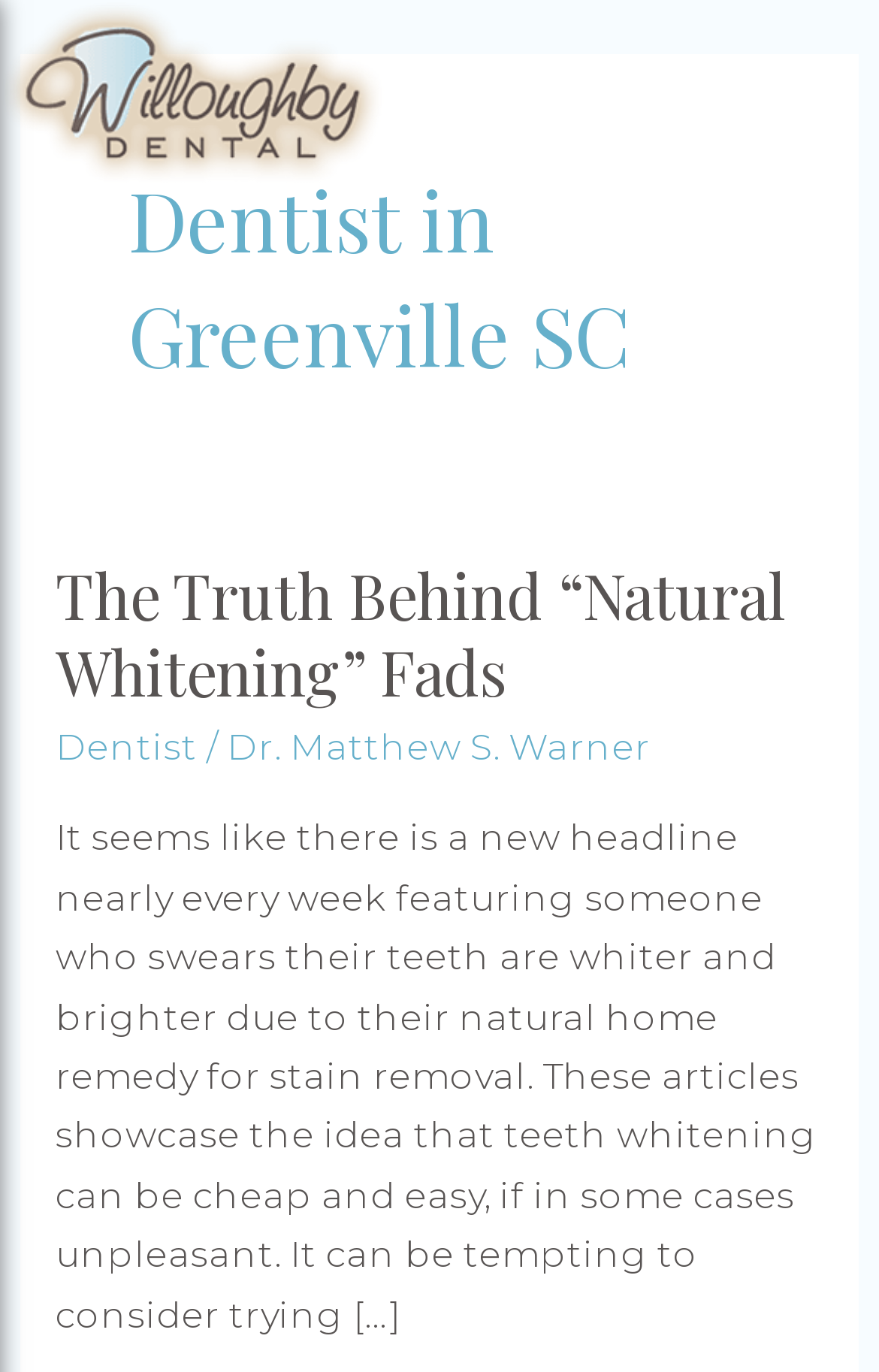How many links are under the heading 'Dentist in Greenville SC'?
Look at the image and respond with a single word or a short phrase.

3